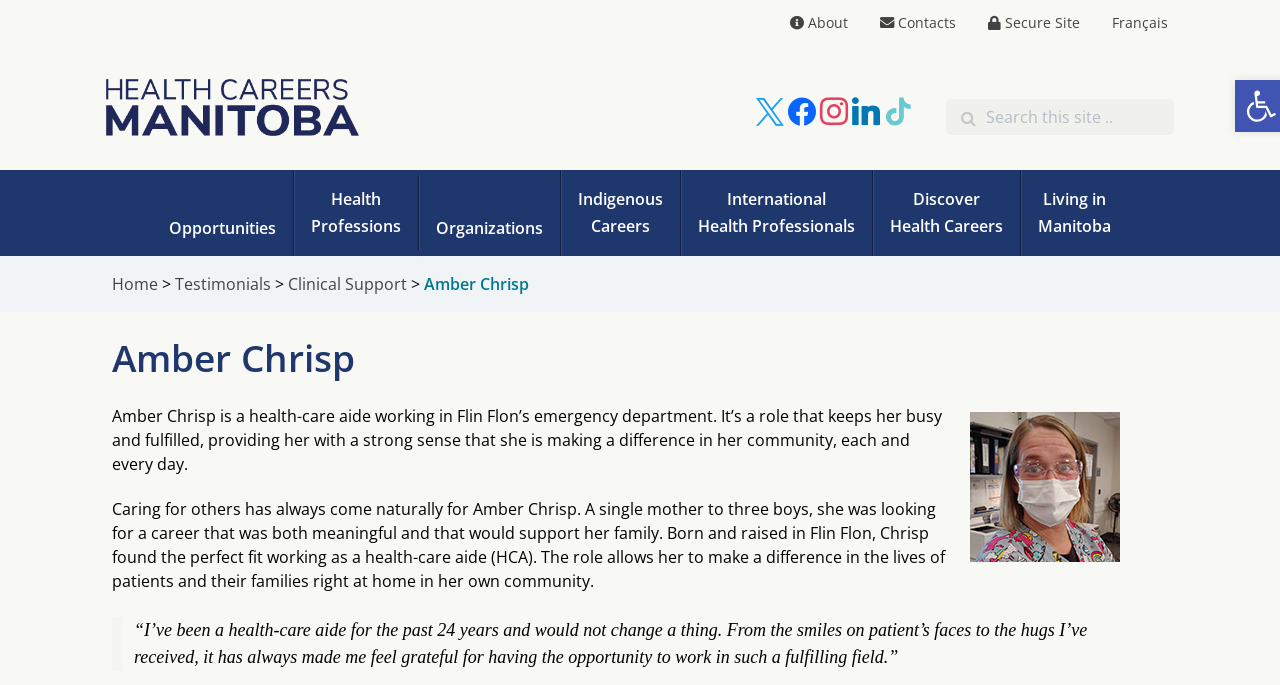What is the number of years Amber Chrisp has been a health-care aide?
Carefully analyze the image and provide a detailed answer to the question.

According to the quote in the blockquote section, Amber Chrisp has been a health-care aide for 24 years, as stated in the text 'I’ve been a health-care aide for the past 24 years and would not change a thing.'